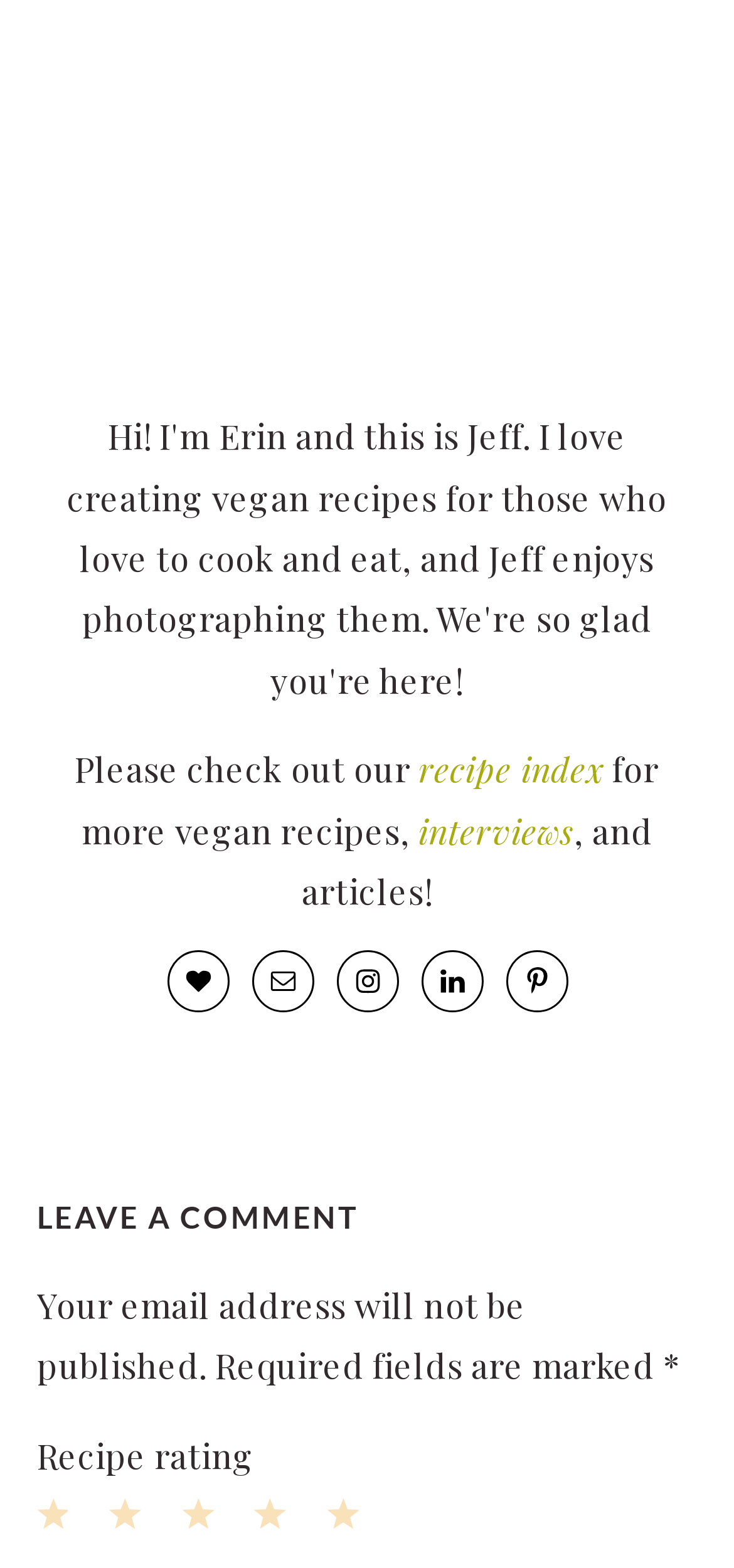Please provide a one-word or phrase answer to the question: 
How many stars can a recipe be rated?

5